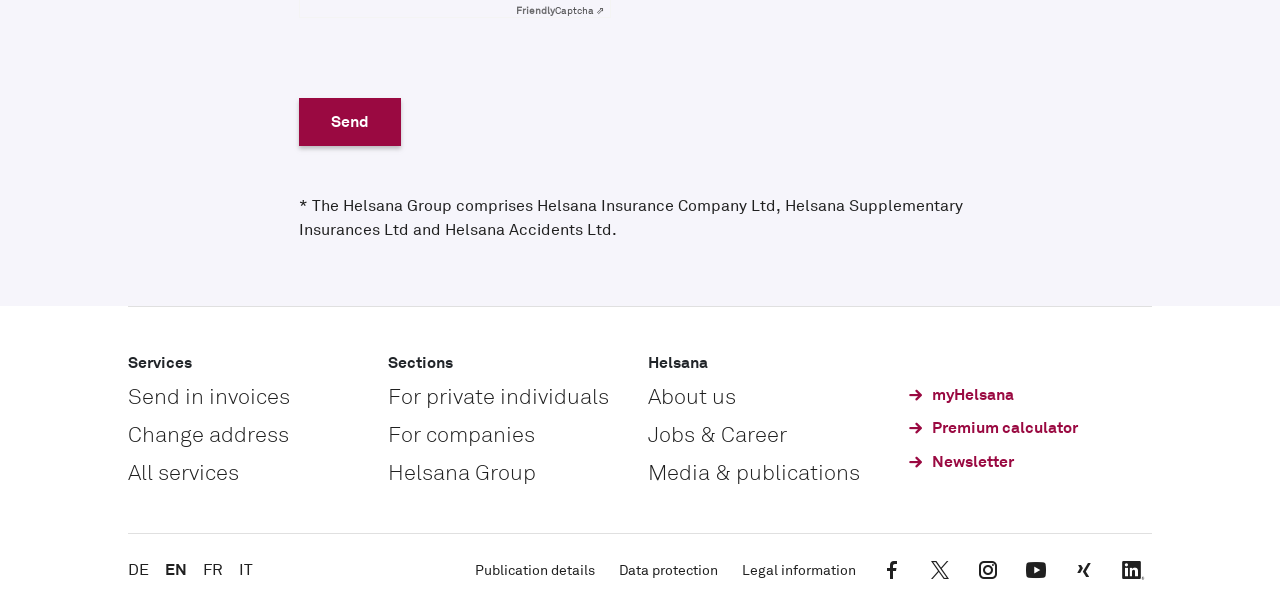Please give the bounding box coordinates of the area that should be clicked to fulfill the following instruction: "Calculate premium". The coordinates should be in the format of four float numbers from 0 to 1, i.e., [left, top, right, bottom].

[0.709, 0.73, 0.842, 0.771]